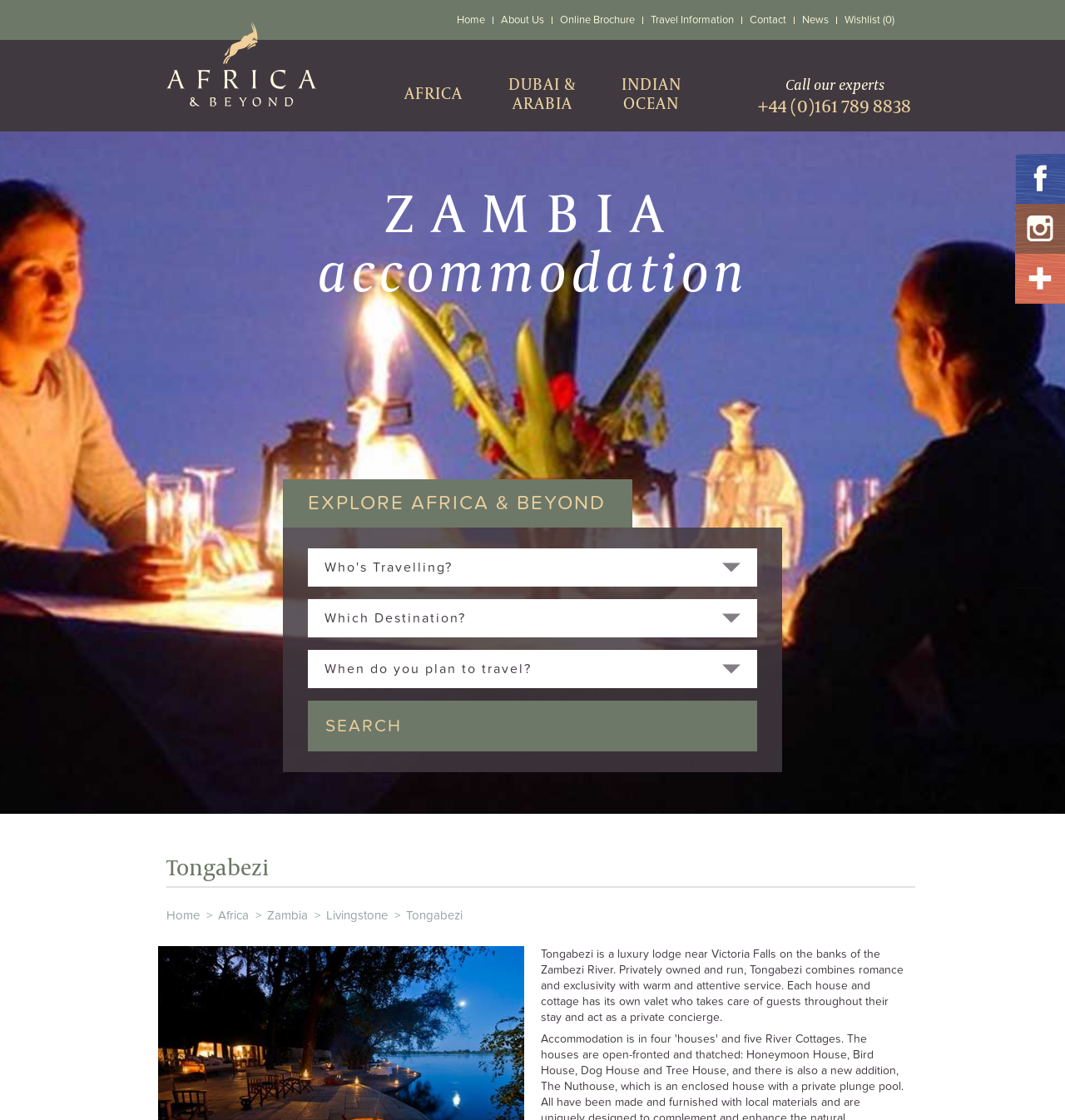Can you provide the bounding box coordinates for the element that should be clicked to implement the instruction: "Search for a destination"?

[0.289, 0.626, 0.711, 0.671]